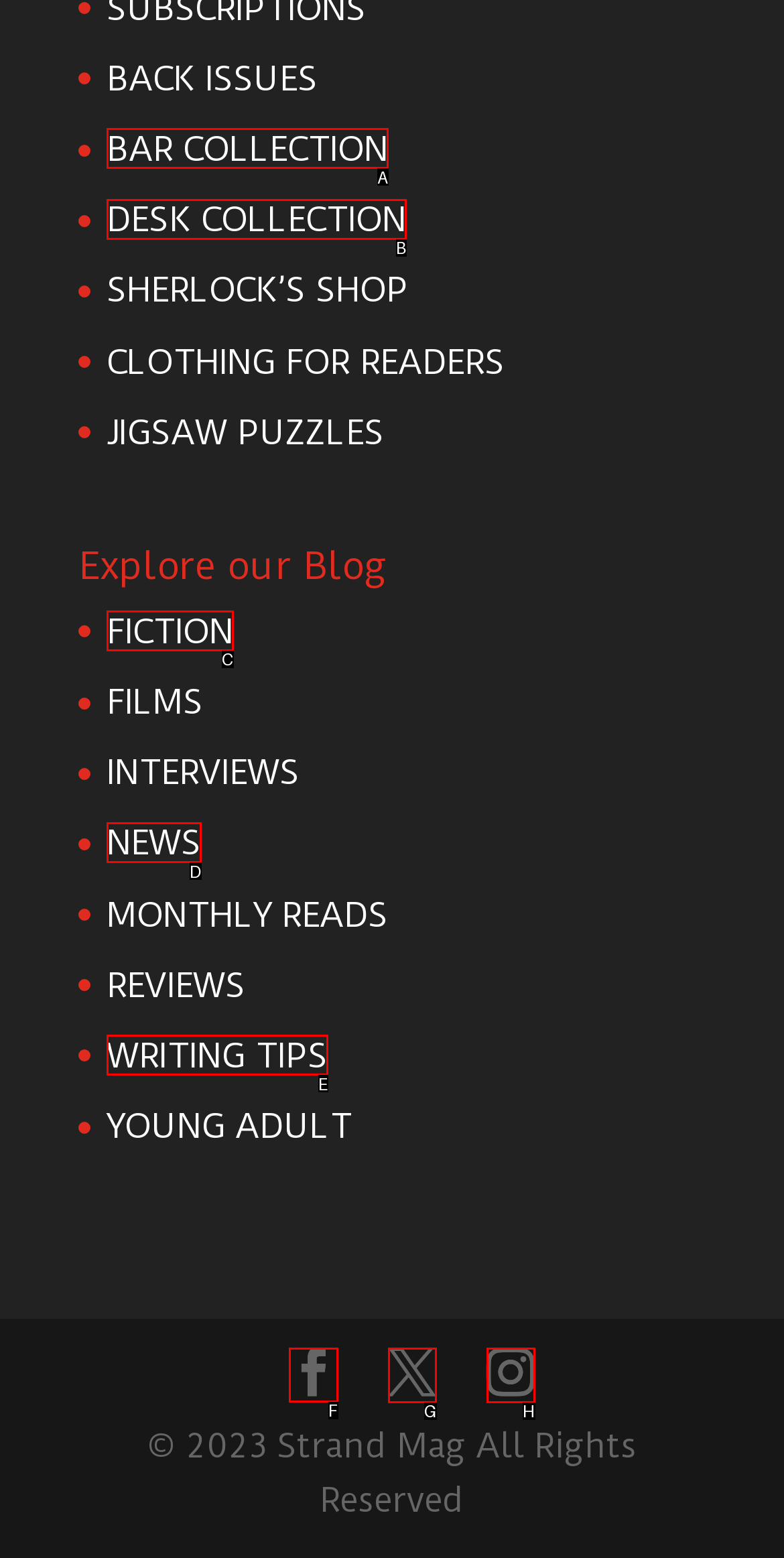Which lettered option should be clicked to achieve the task: Follow Menlo Systems on LinkedIn? Choose from the given choices.

None